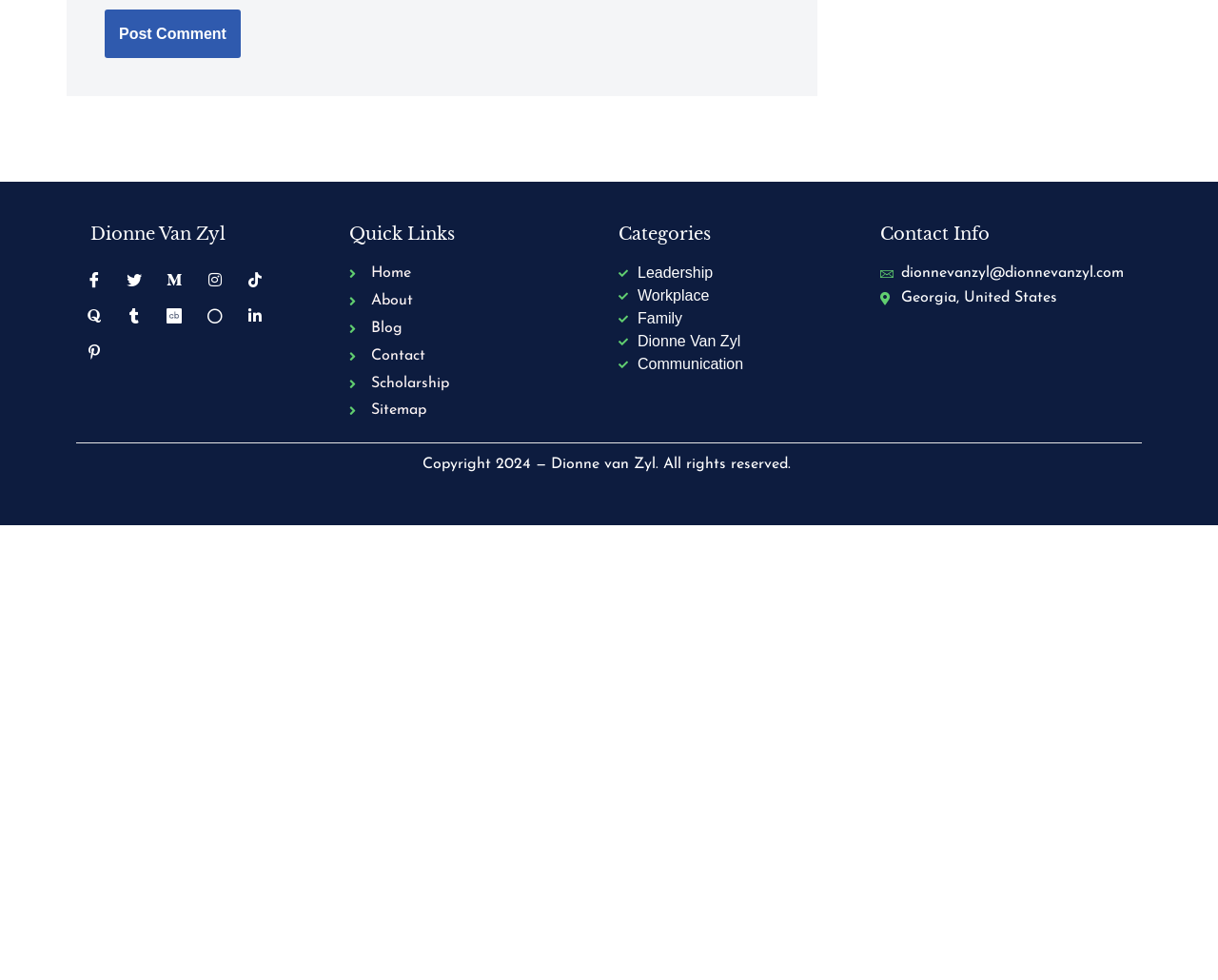Can you find the bounding box coordinates for the element to click on to achieve the instruction: "Visit the Twitter page"?

[0.099, 0.725, 0.122, 0.755]